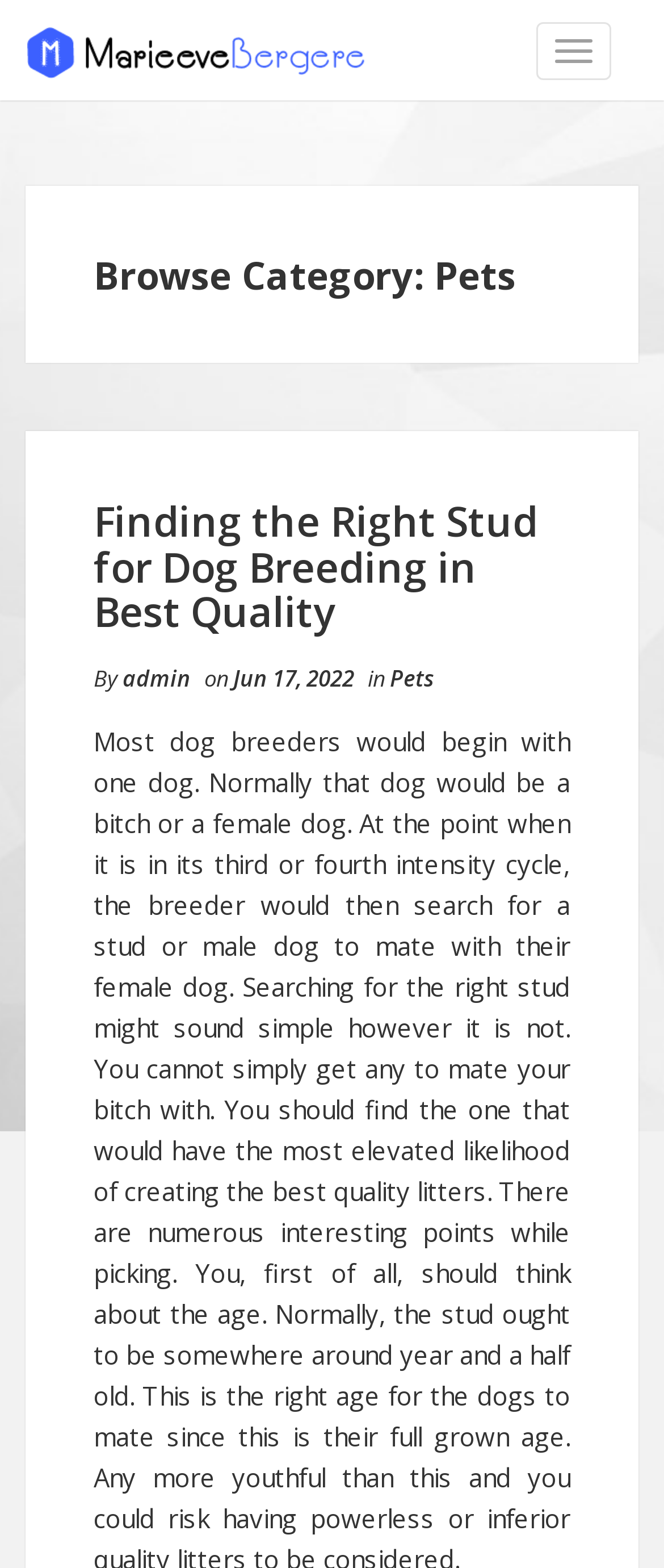Describe the webpage in detail, including text, images, and layout.

The webpage is about pets, specifically focused on dog breeding. At the top right corner, there is a button labeled "TOGGLE NAVIGATION". On the top left, there is a link with an accompanying image. Below this, a heading "Browse Category: Pets" is prominently displayed. 

Underneath the heading, there is a subheading "Finding the Right Stud for Dog Breeding in Best Quality", which is also a clickable link. This subheading is followed by a series of text elements, including "By", a link to the author "admin", "on", a date "Jun 17, 2022", "in", and a link to the category "Pets". These text elements are positioned horizontally, with the date and category links placed towards the right side of the page.